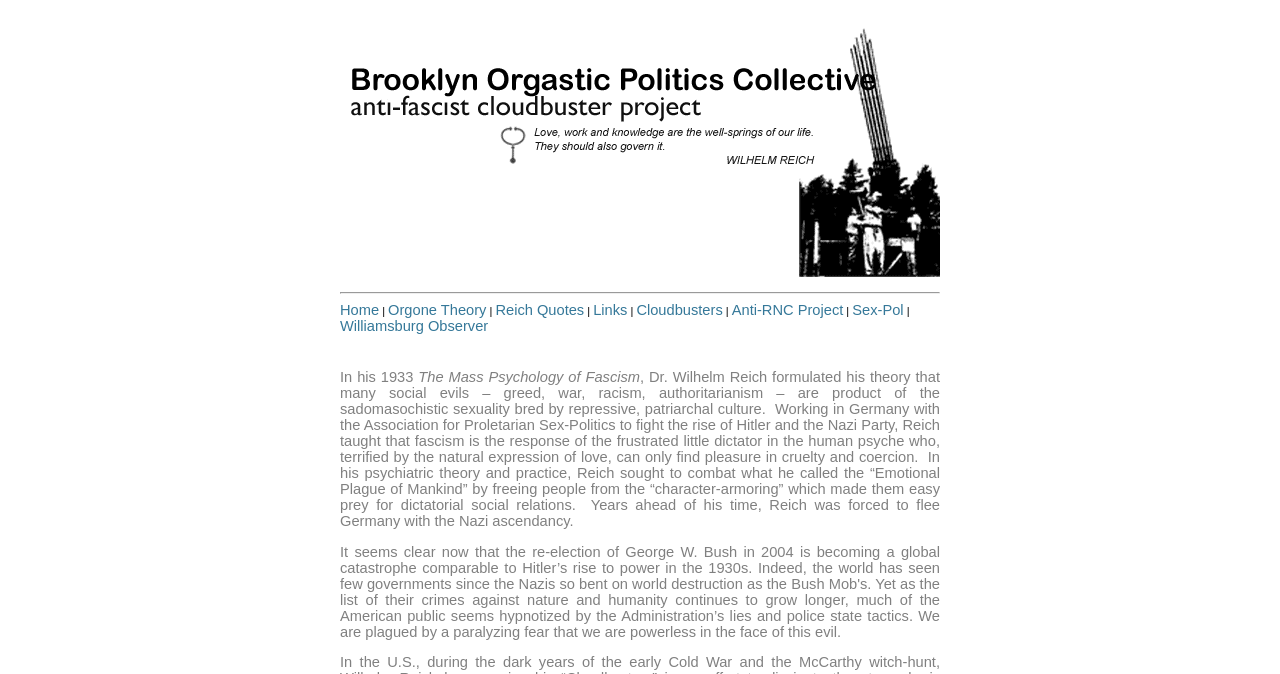Find the bounding box coordinates of the area that needs to be clicked in order to achieve the following instruction: "view cloudbusters". The coordinates should be specified as four float numbers between 0 and 1, i.e., [left, top, right, bottom].

[0.497, 0.449, 0.565, 0.472]